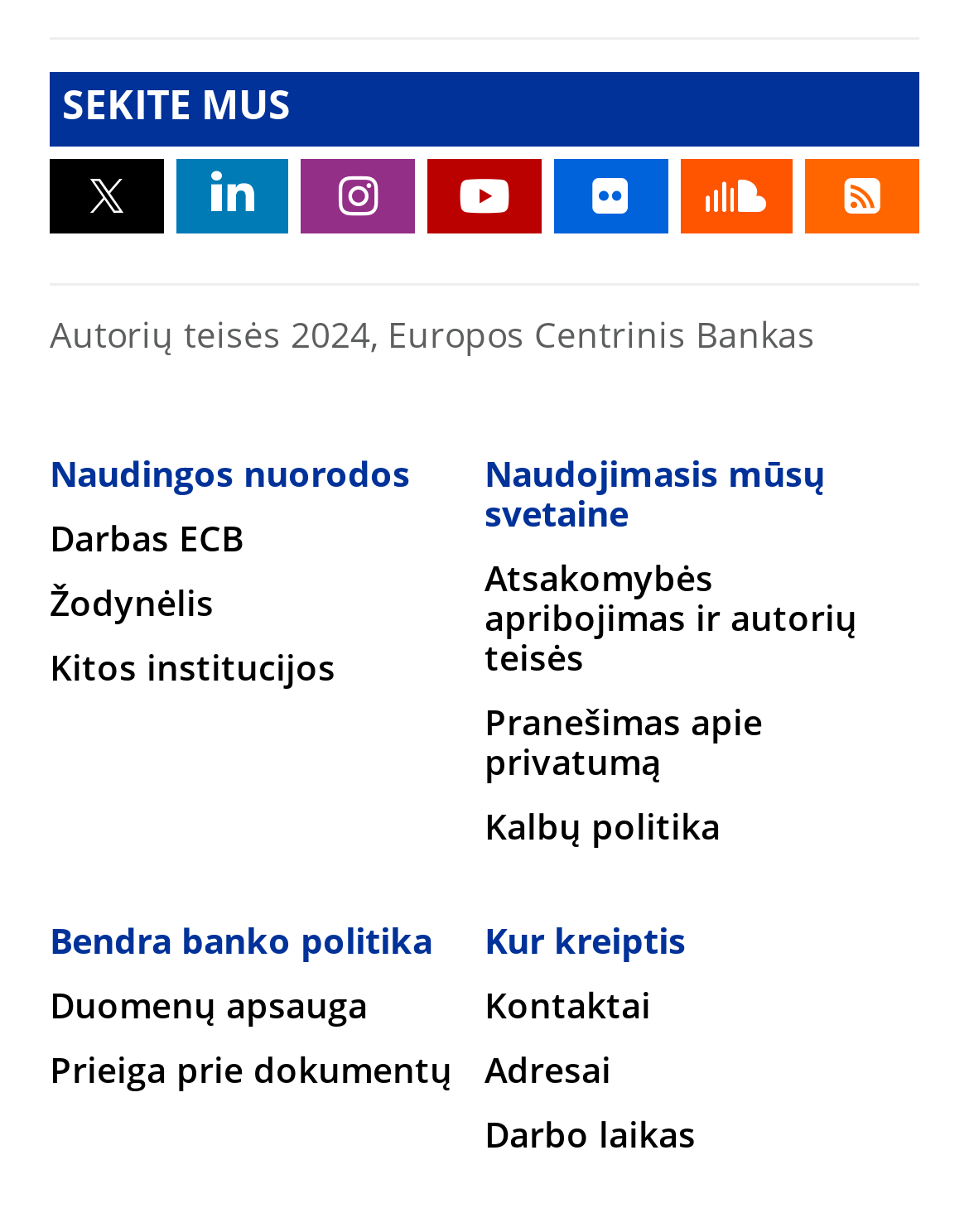Pinpoint the bounding box coordinates of the clickable area needed to execute the instruction: "Explore Prieiga prie dokumentų". The coordinates should be specified as four float numbers between 0 and 1, i.e., [left, top, right, bottom].

[0.051, 0.856, 0.467, 0.884]